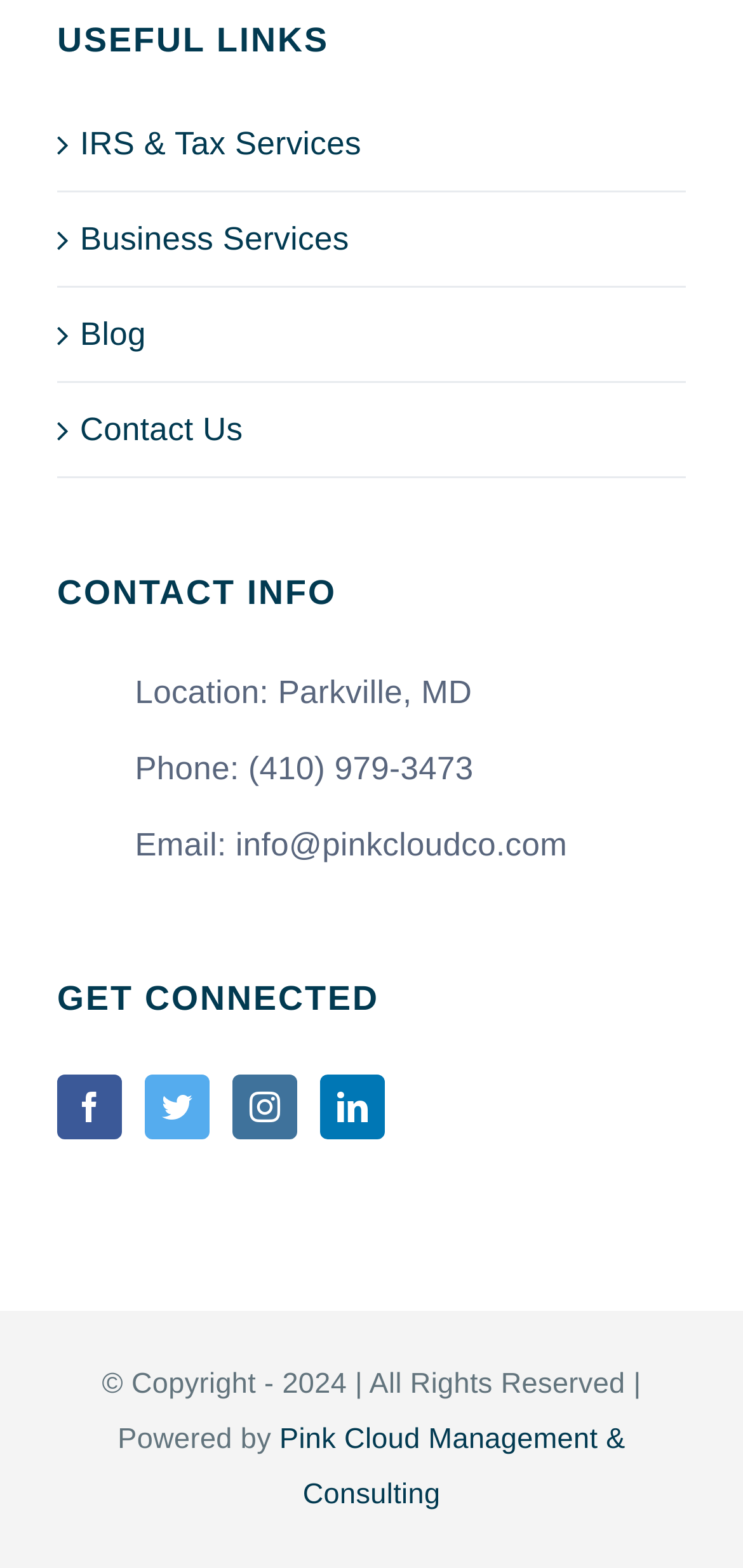Kindly determine the bounding box coordinates for the clickable area to achieve the given instruction: "Follow on Facebook".

[0.077, 0.685, 0.164, 0.727]